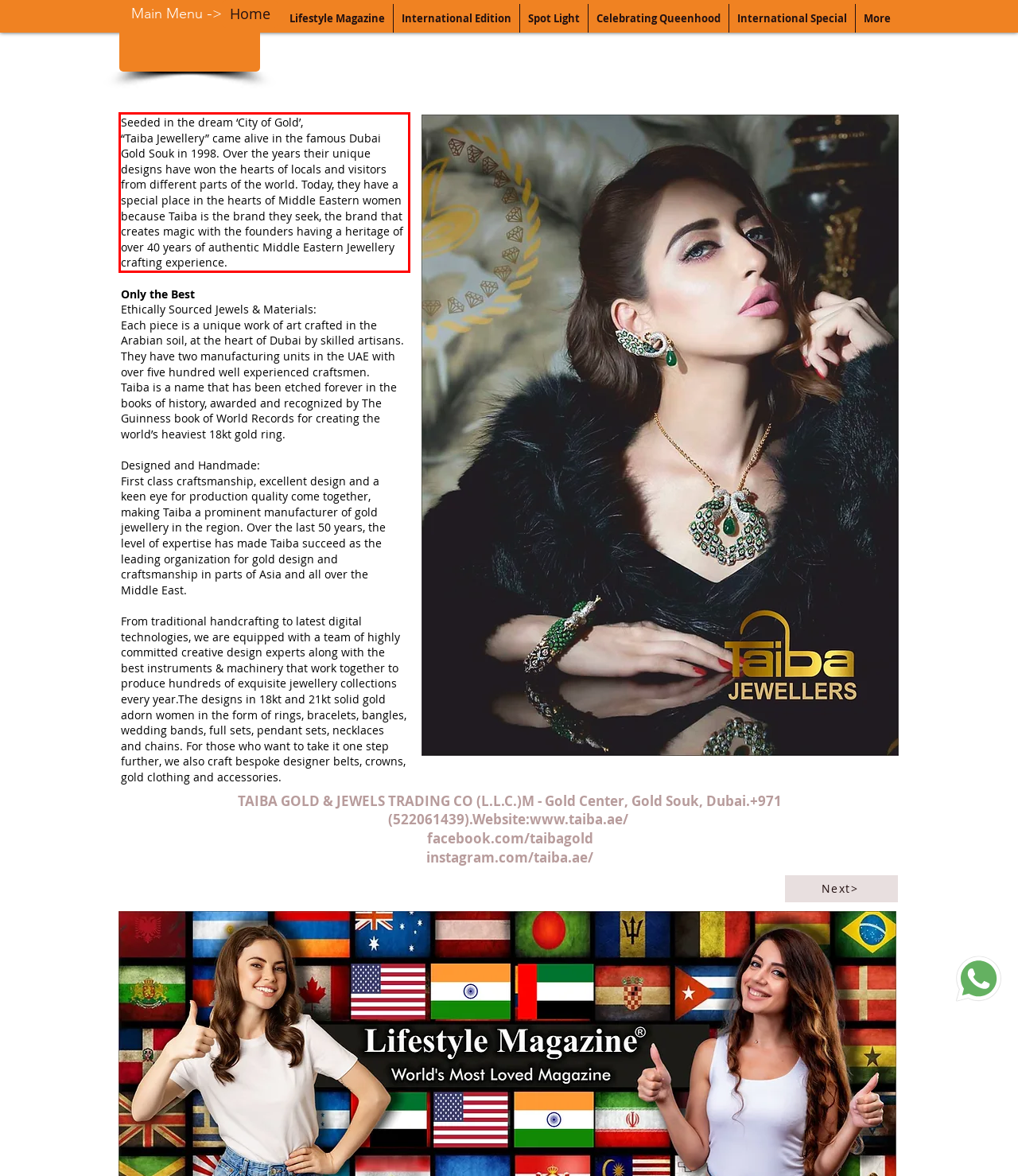Given the screenshot of a webpage, identify the red rectangle bounding box and recognize the text content inside it, generating the extracted text.

Seeded in the dream ‘City of Gold’, “Taiba Jewellery” came alive in the famous Dubai Gold Souk in 1998. Over the years their unique designs have won the hearts of locals and visitors from different parts of the world. Today, they have a special place in the hearts of Middle Eastern women because Taiba is the brand they seek, the brand that creates magic with the founders having a heritage of over 40 years of authentic Middle Eastern Jewellery crafting experience.